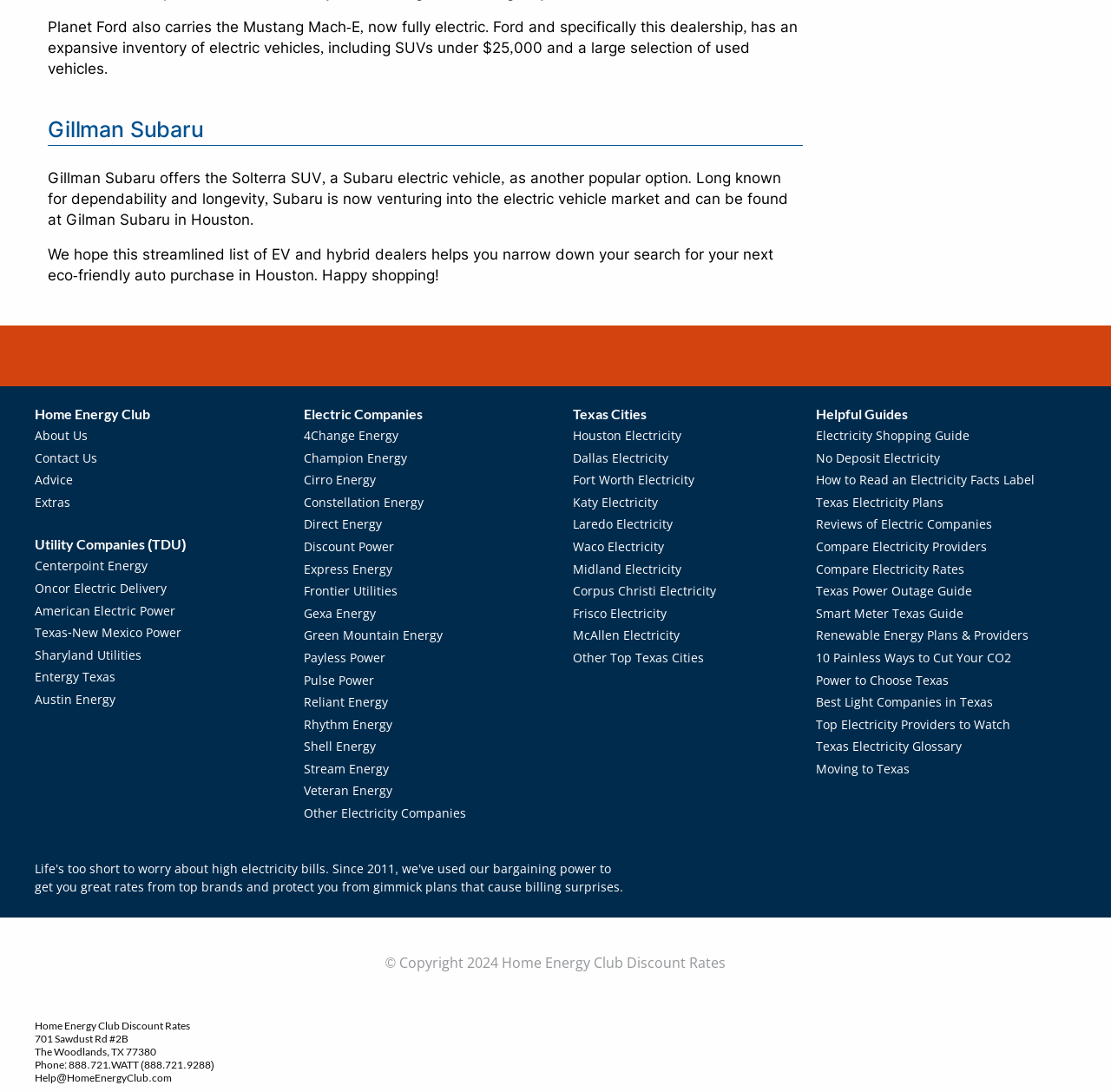Please identify the bounding box coordinates of the region to click in order to complete the given instruction: "Contact 'Home Energy Club'". The coordinates should be four float numbers between 0 and 1, i.e., [left, top, right, bottom].

[0.031, 0.981, 0.154, 0.993]